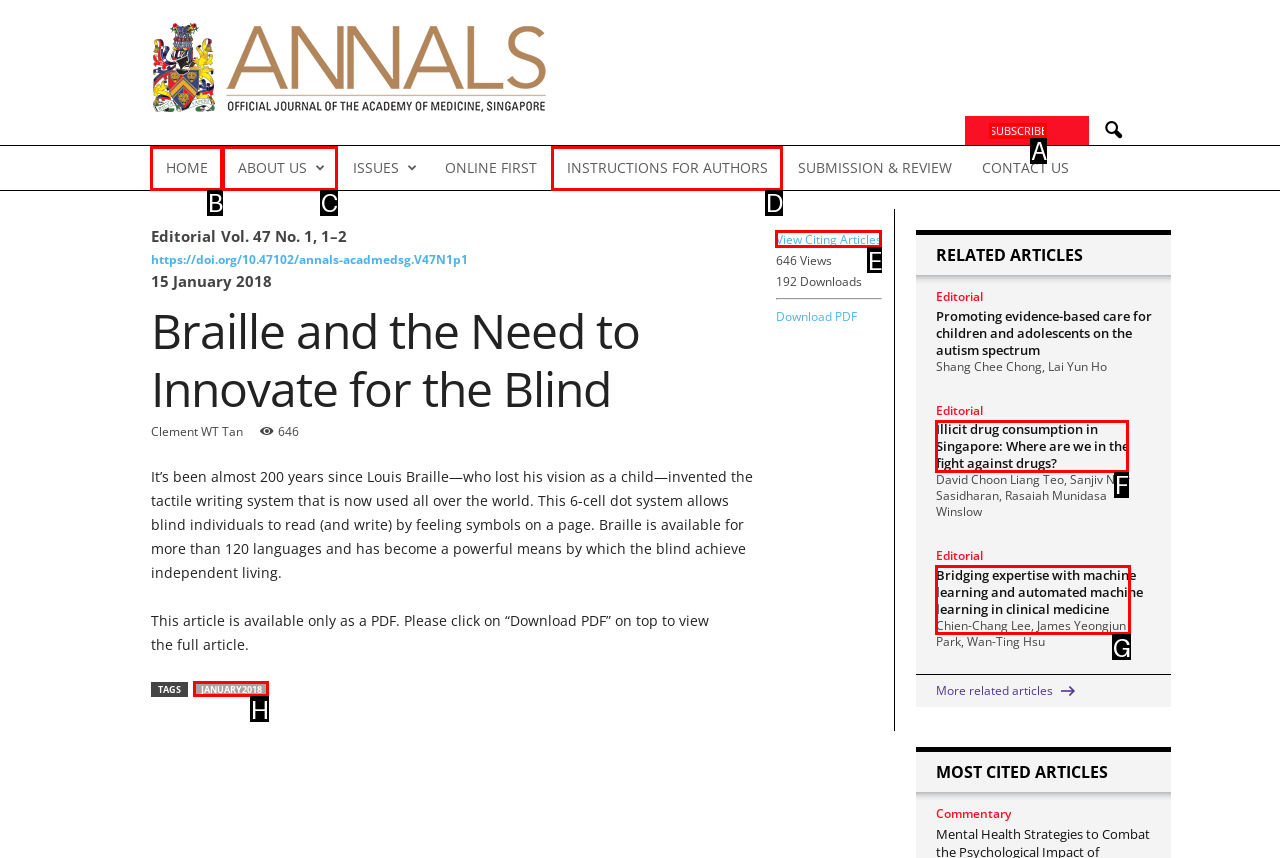Indicate which HTML element you need to click to complete the task: Click on the 'View Citing Articles' link. Provide the letter of the selected option directly.

E